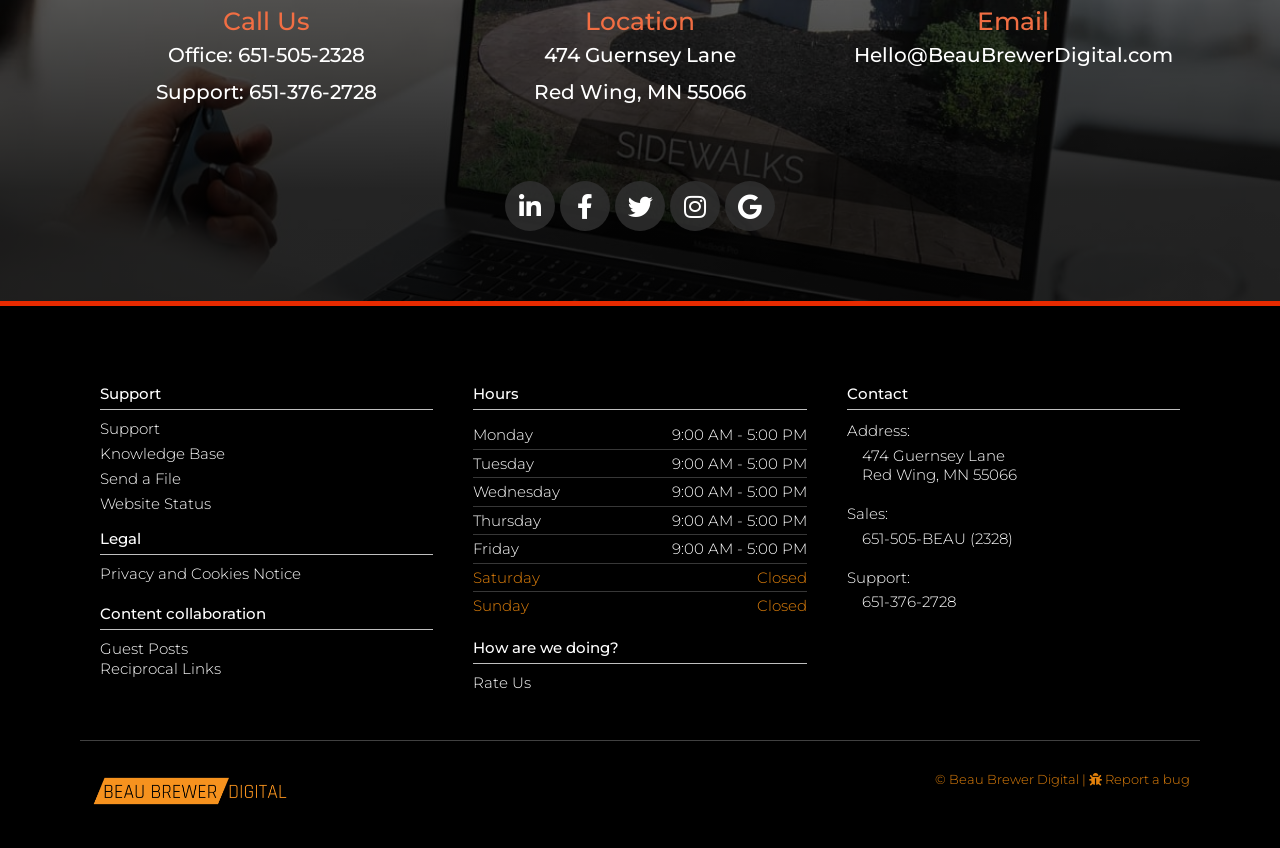Could you specify the bounding box coordinates for the clickable section to complete the following instruction: "Call the office phone number"?

[0.186, 0.051, 0.285, 0.079]